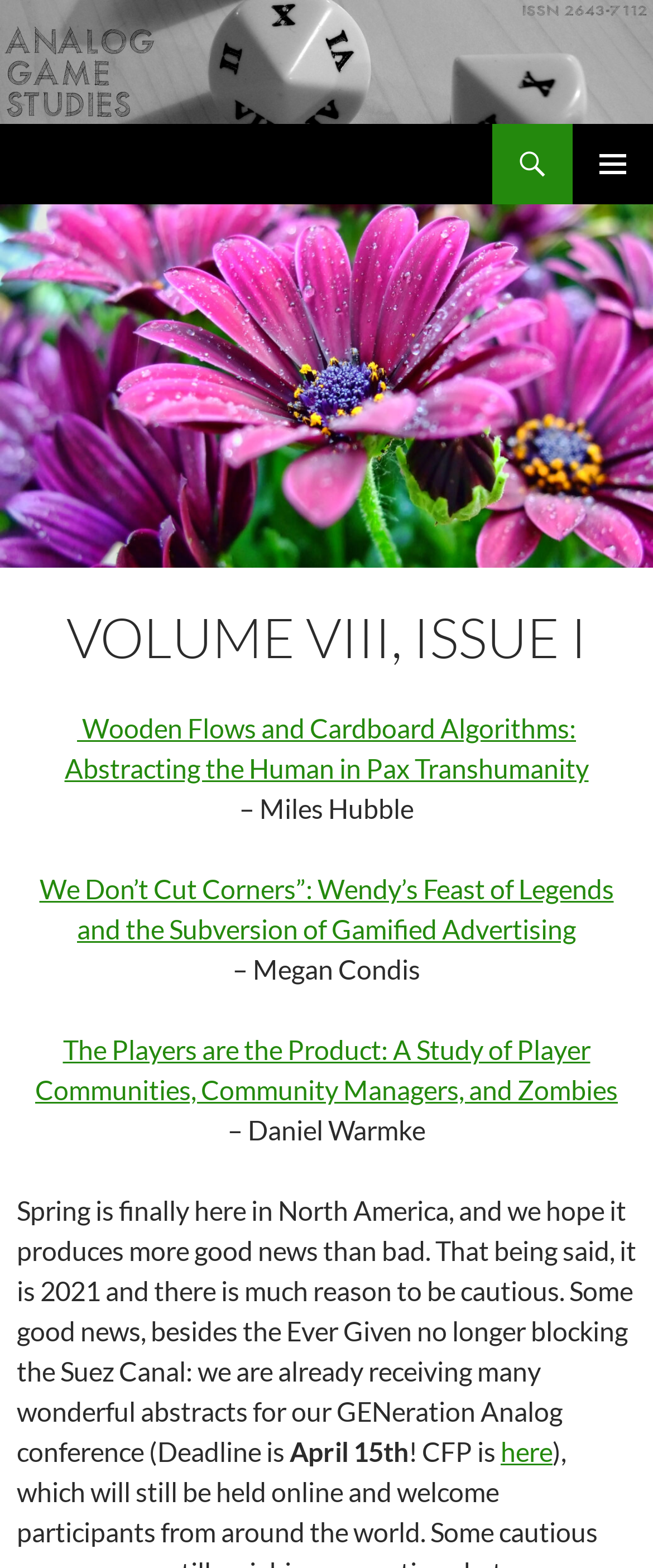Please find the bounding box coordinates of the section that needs to be clicked to achieve this instruction: "open primary menu".

[0.877, 0.079, 1.0, 0.131]